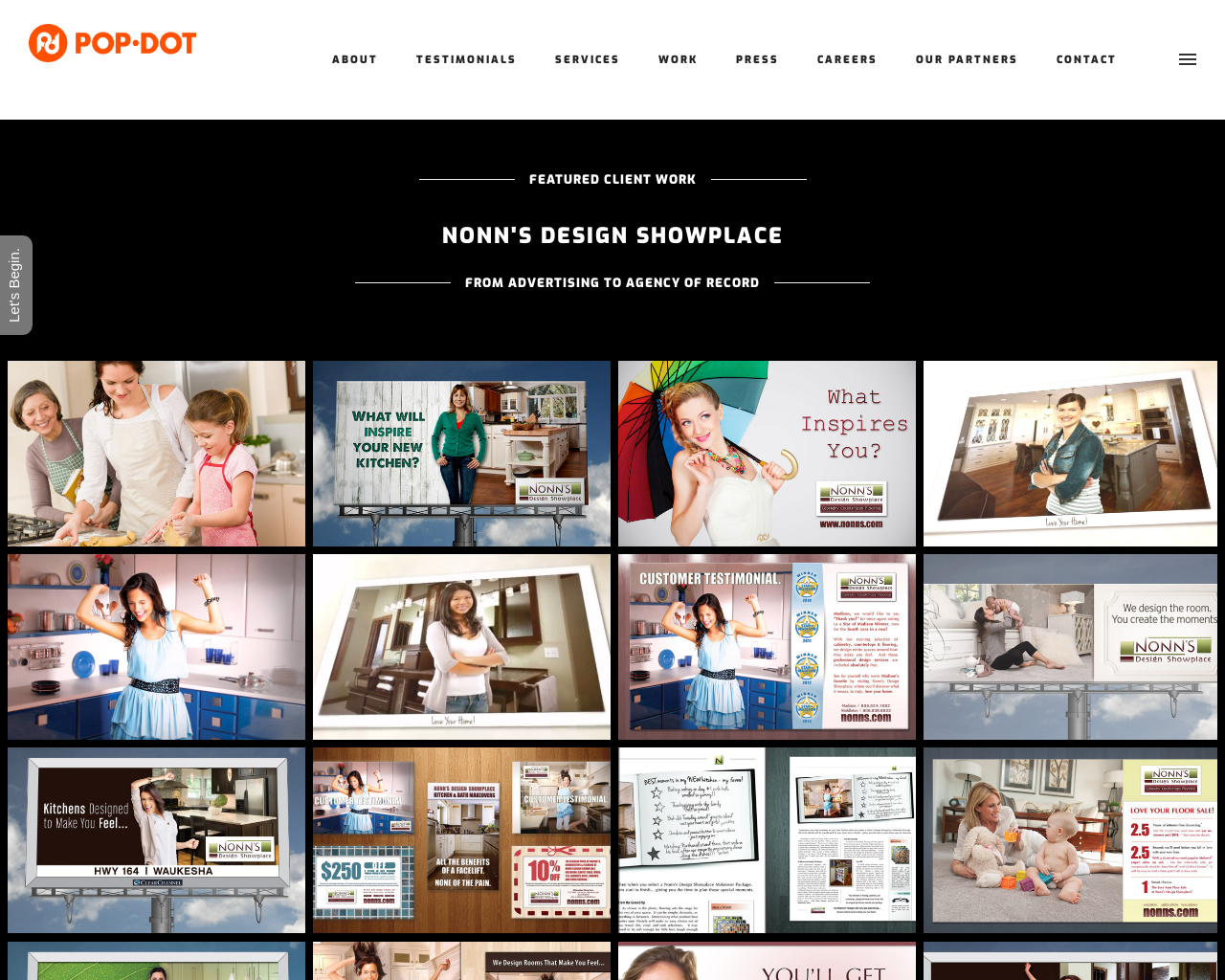Identify the bounding box coordinates for the element you need to click to achieve the following task: "Explore 'NONN'S DESIGN SHOWPLACE'". Provide the bounding box coordinates as four float numbers between 0 and 1, in the form [left, top, right, bottom].

[0.0, 0.224, 1.0, 0.257]